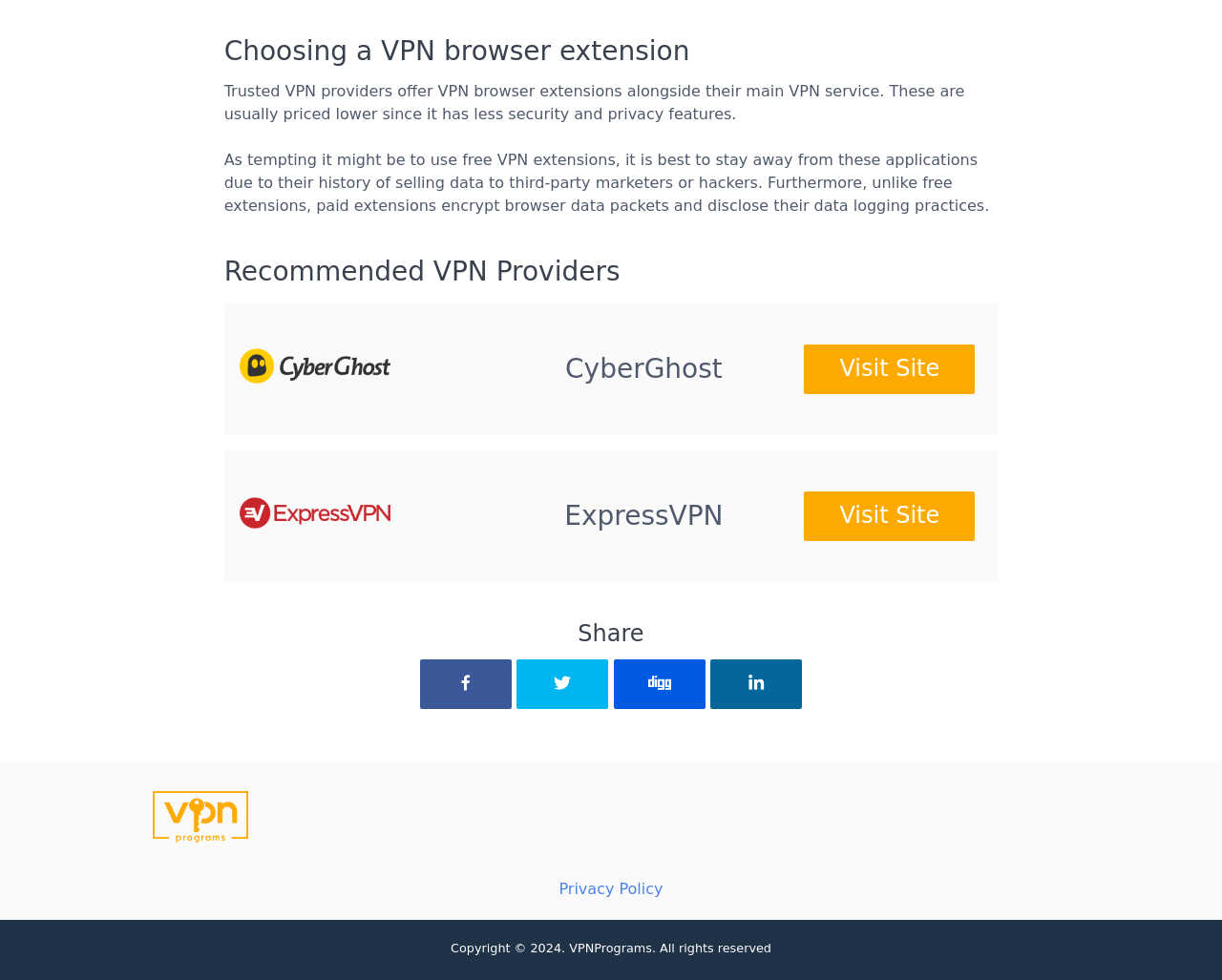Answer the question with a brief word or phrase:
How many VPN providers are recommended on this webpage?

2